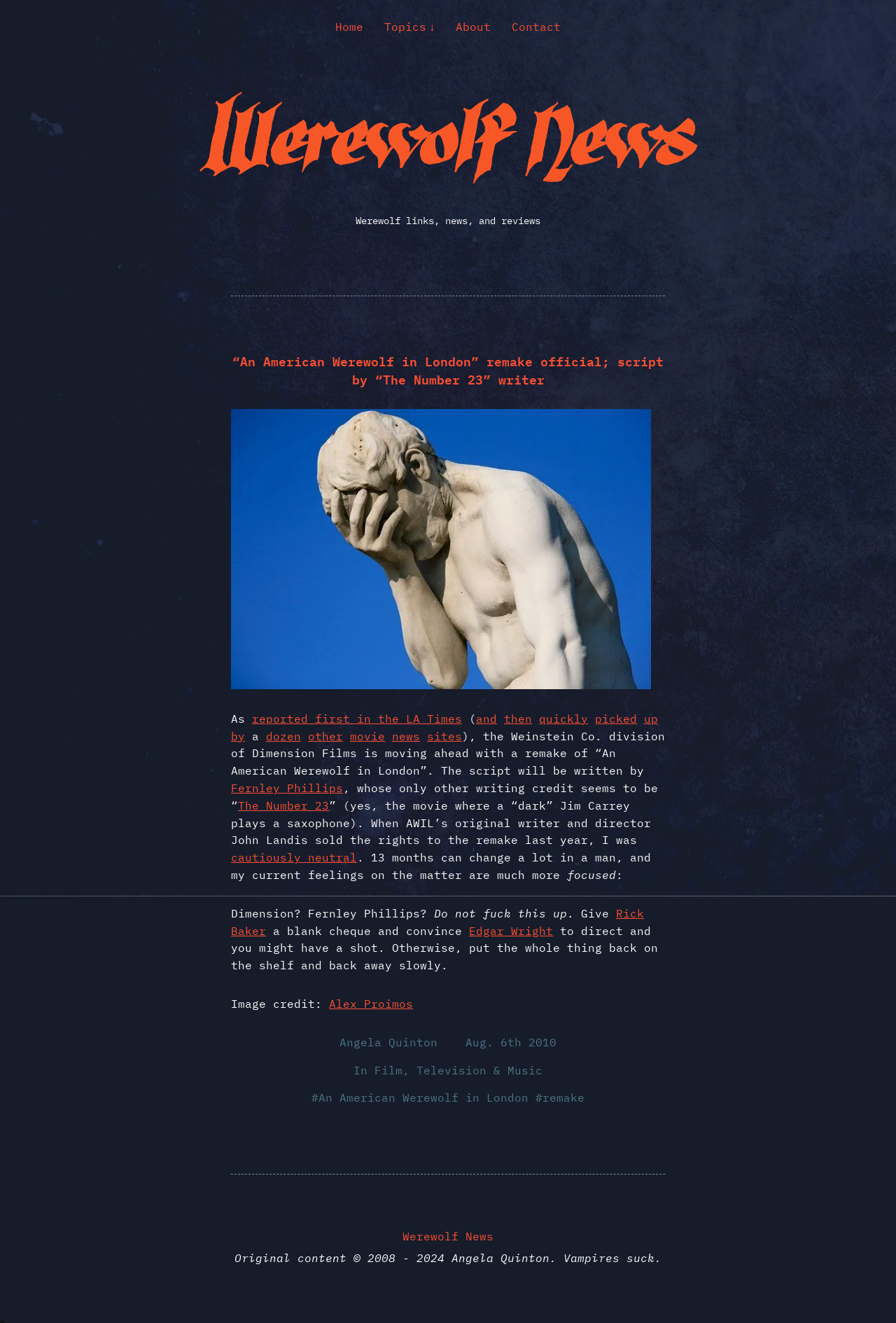From the given element description: "An American Werewolf in London", find the bounding box for the UI element. Provide the coordinates as four float numbers between 0 and 1, in the order [left, top, right, bottom].

[0.355, 0.824, 0.59, 0.835]